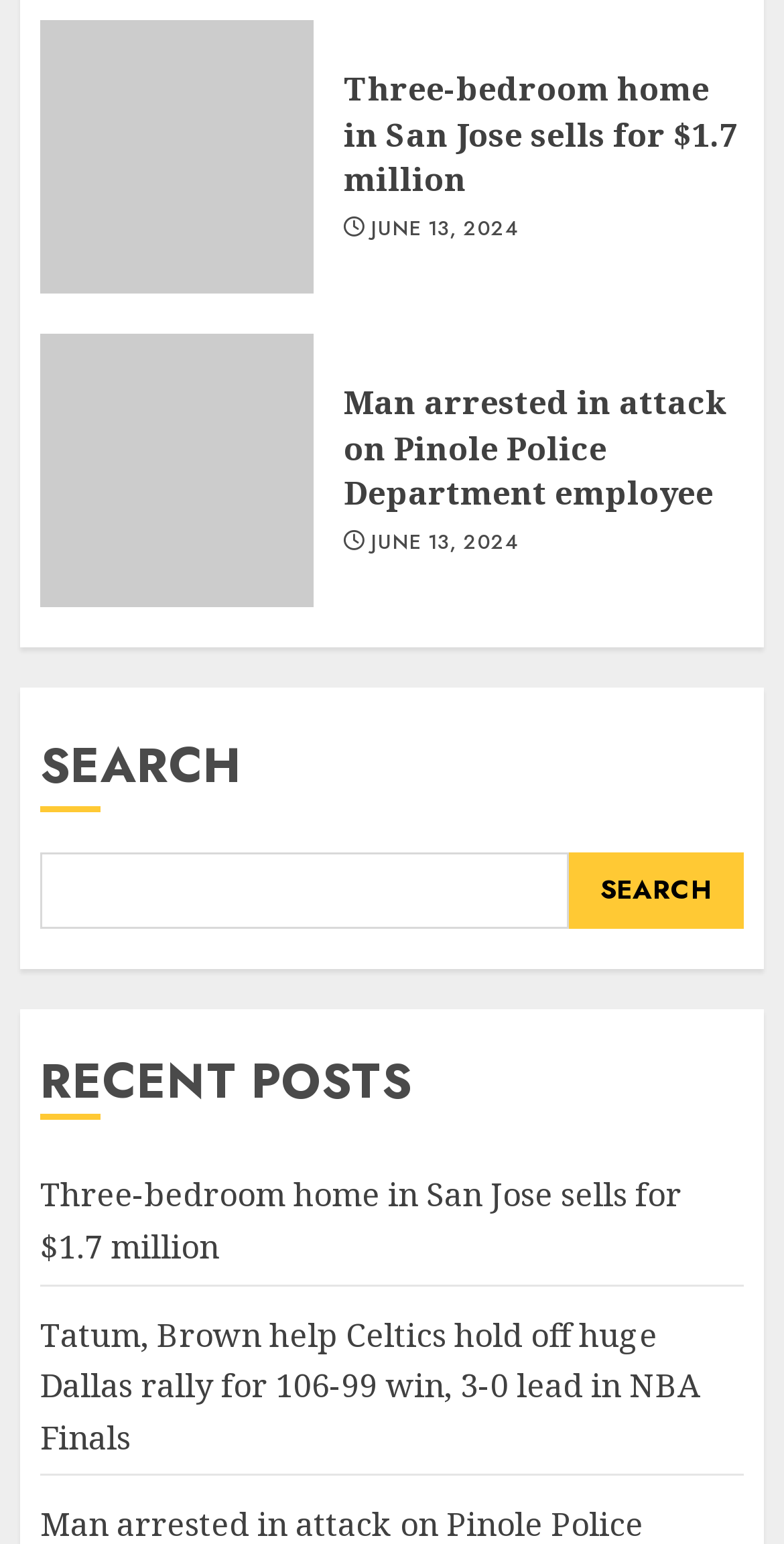Analyze the image and deliver a detailed answer to the question: What is the purpose of the search box?

The search box is located at the middle of the webpage with a label 'SEARCH' and a button 'Search', indicating that it is used to search for something.